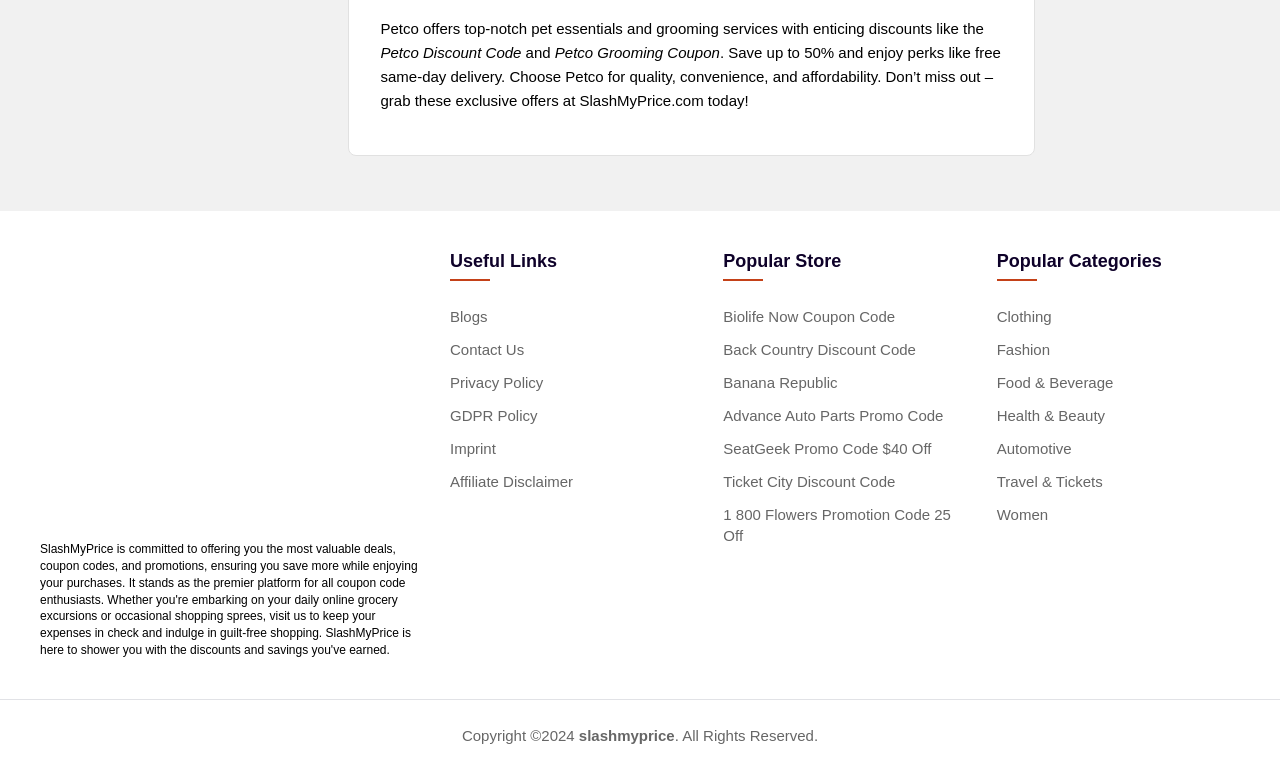Please identify the bounding box coordinates for the region that you need to click to follow this instruction: "Click on Petco Discount Code".

[0.297, 0.057, 0.407, 0.079]